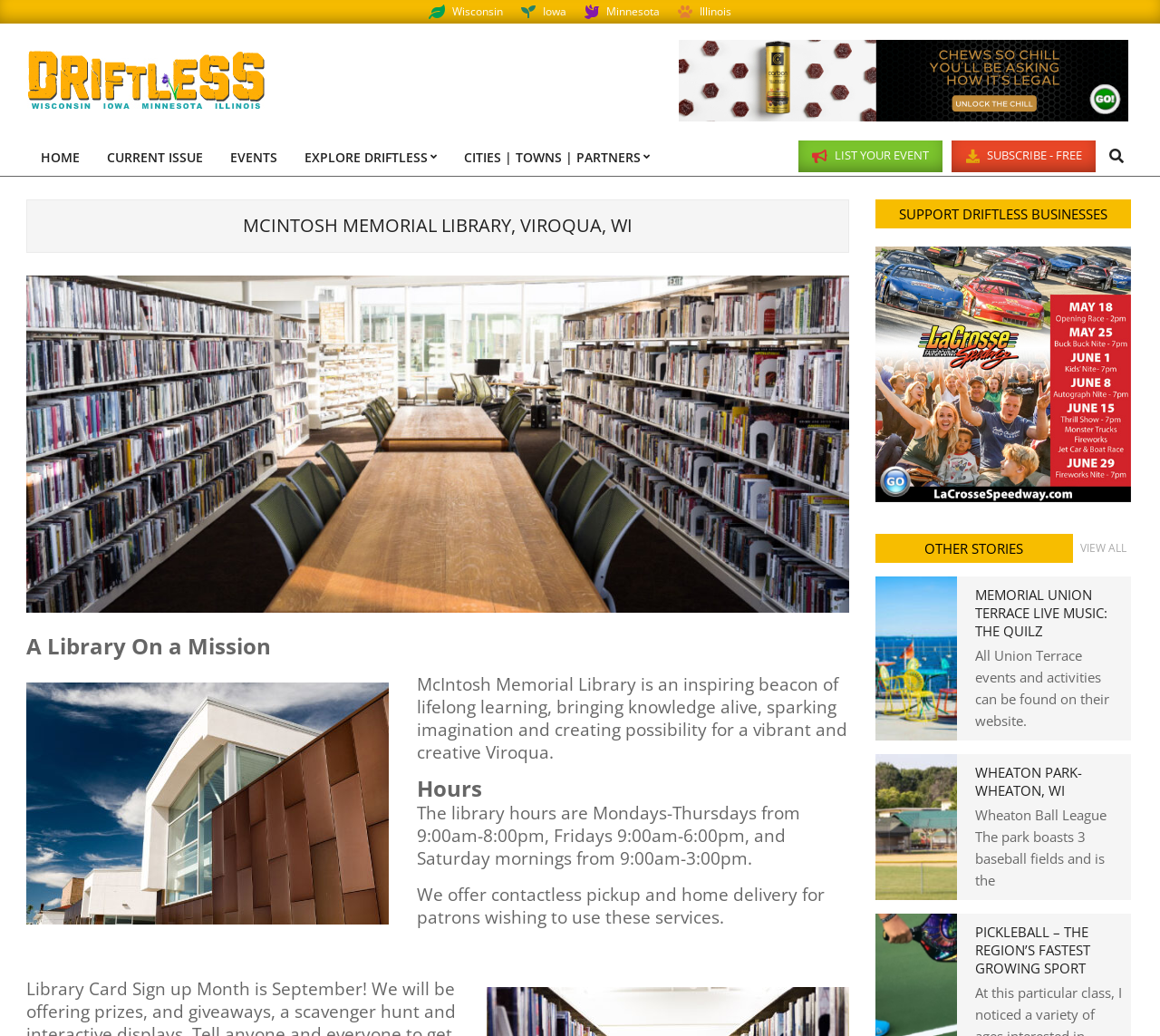Using the format (top-left x, top-left y, bottom-right x, bottom-right y), and given the element description, identify the bounding box coordinates within the screenshot: alt="Driftless Area Magazine"

[0.023, 0.049, 0.228, 0.106]